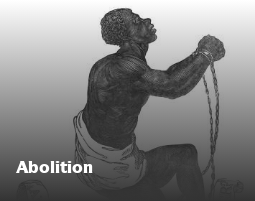Give a one-word or short phrase answer to this question: 
What is the historical context of the illustration?

Movement to end slavery